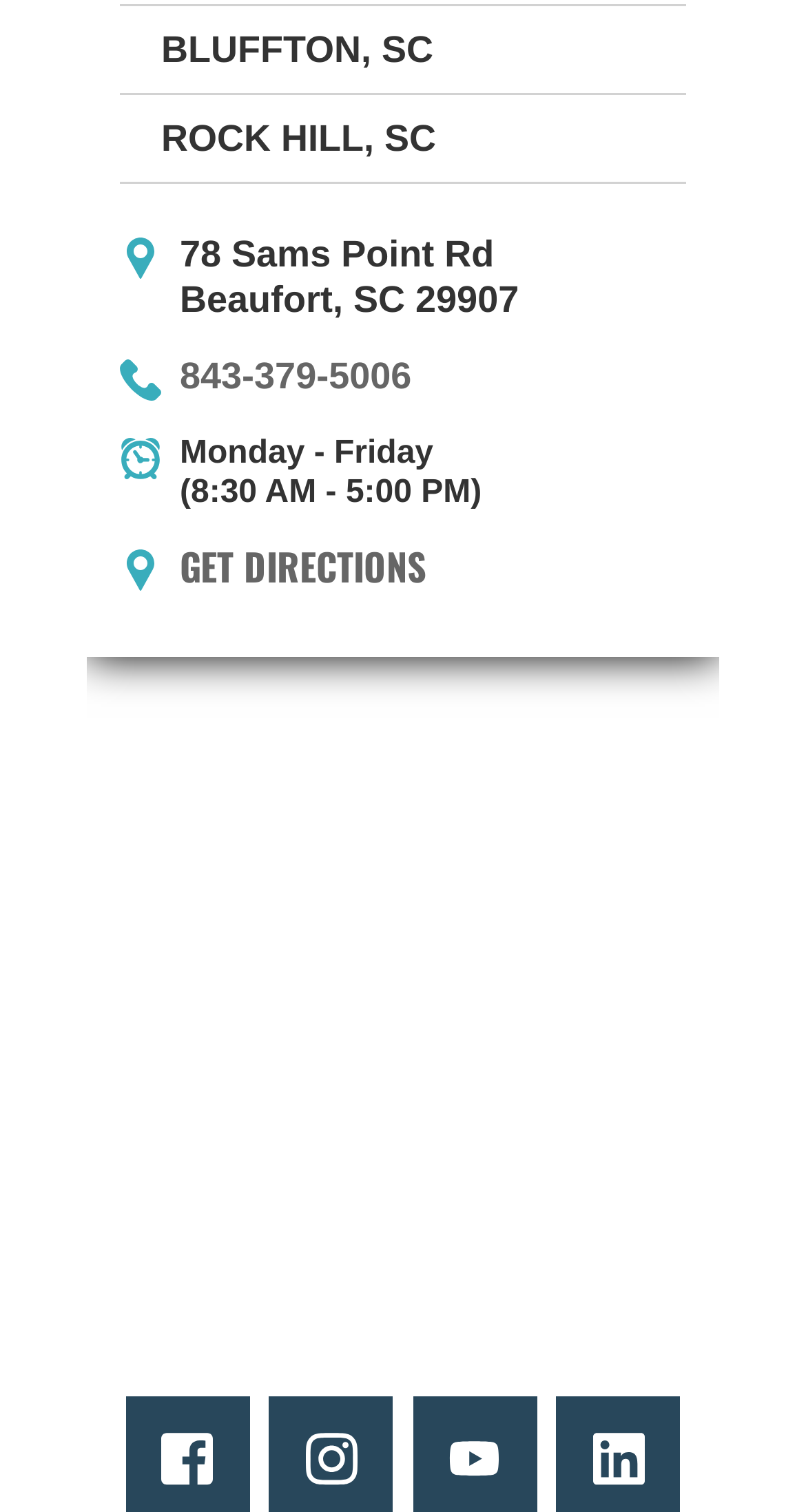What type of content is displayed in the iframe?
Look at the image and answer with only one word or phrase.

Google Map